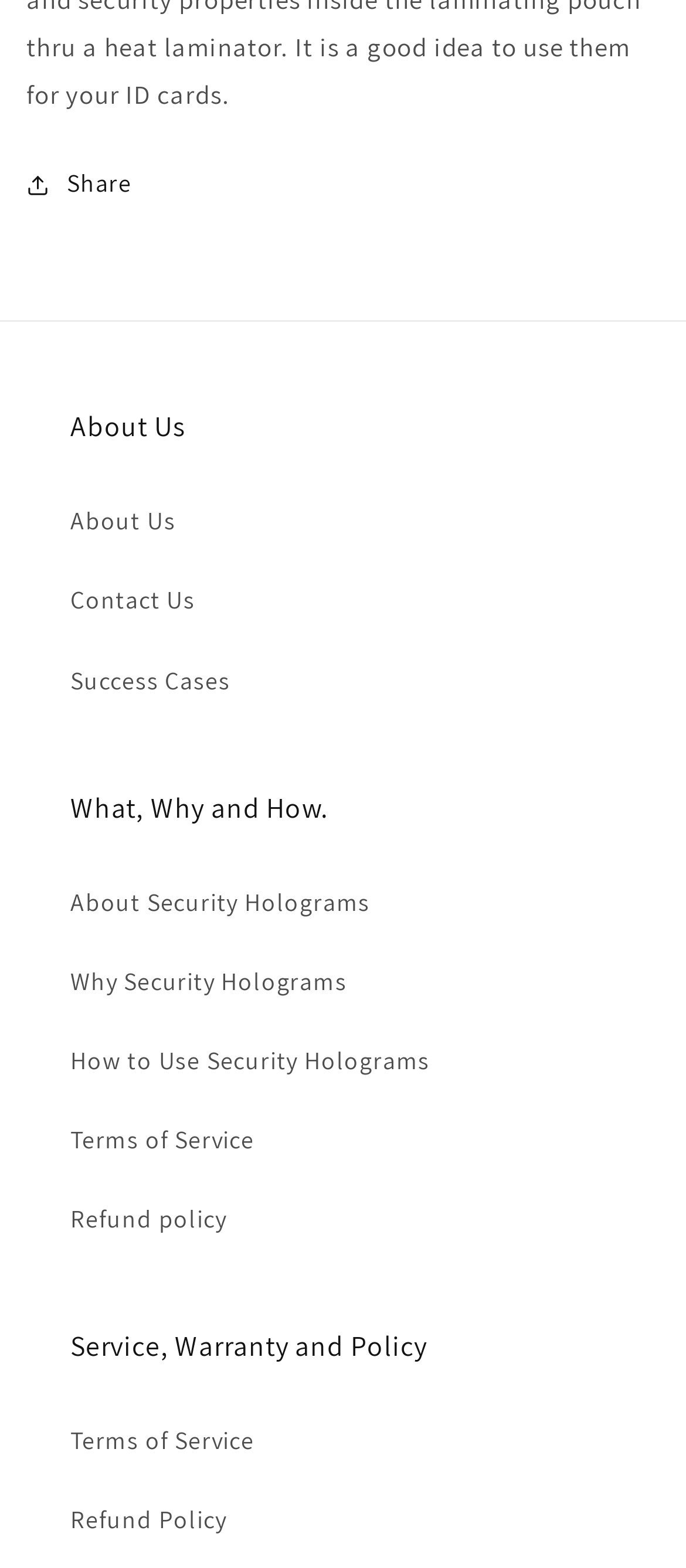What is the second heading on the webpage?
From the image, provide a succinct answer in one word or a short phrase.

What, Why and How.